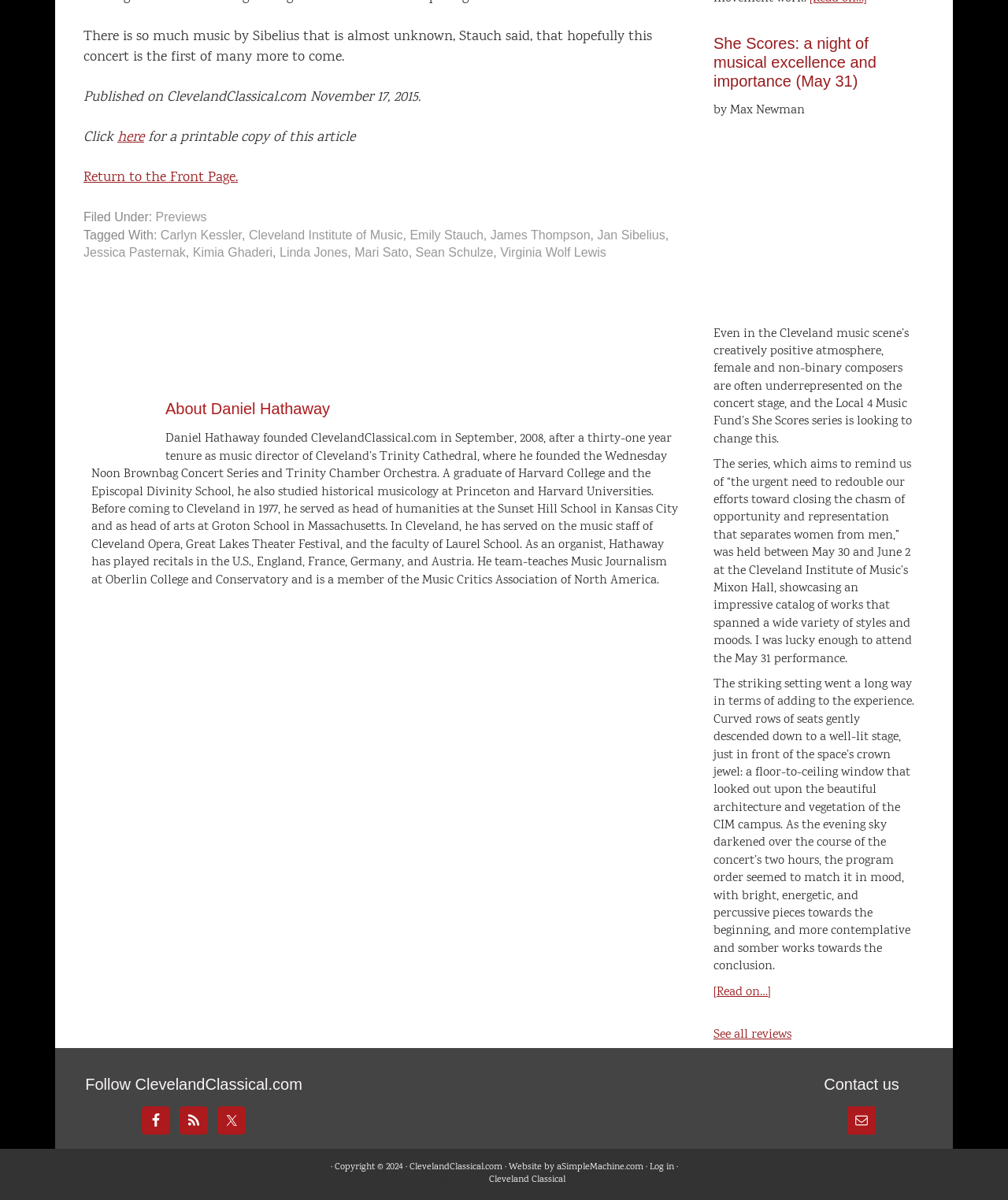What social media platforms are available for following ClevelandClassical.com?
Refer to the image and give a detailed response to the question.

I found this information by looking at the links under the heading 'Follow ClevelandClassical.com', which mentions Facebook, Twitter, and RSS as available social media platforms for following ClevelandClassical.com.